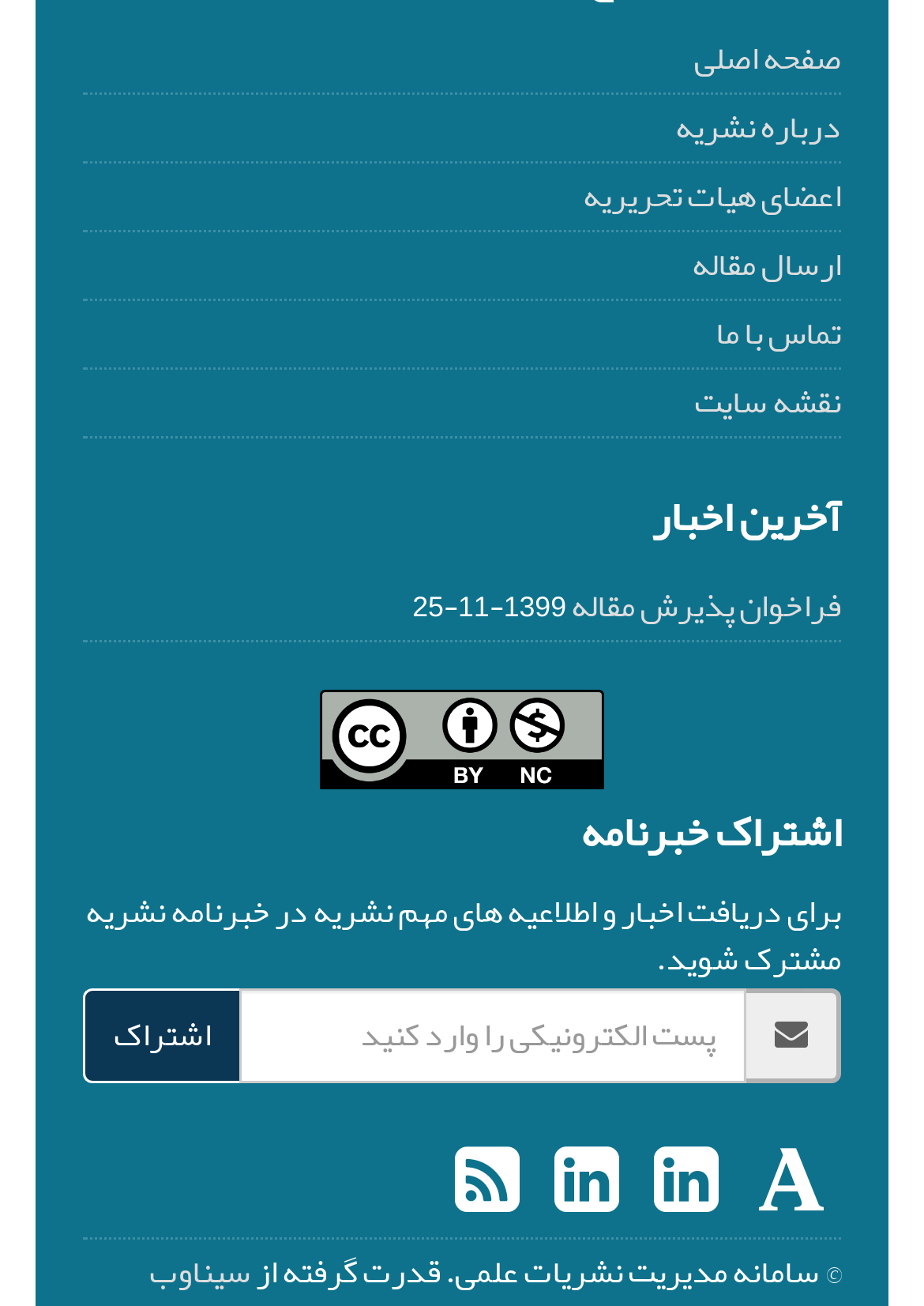Specify the bounding box coordinates of the area to click in order to execute this command: 'View A. The Tech Revolution on Wheels'. The coordinates should consist of four float numbers ranging from 0 to 1, and should be formatted as [left, top, right, bottom].

None